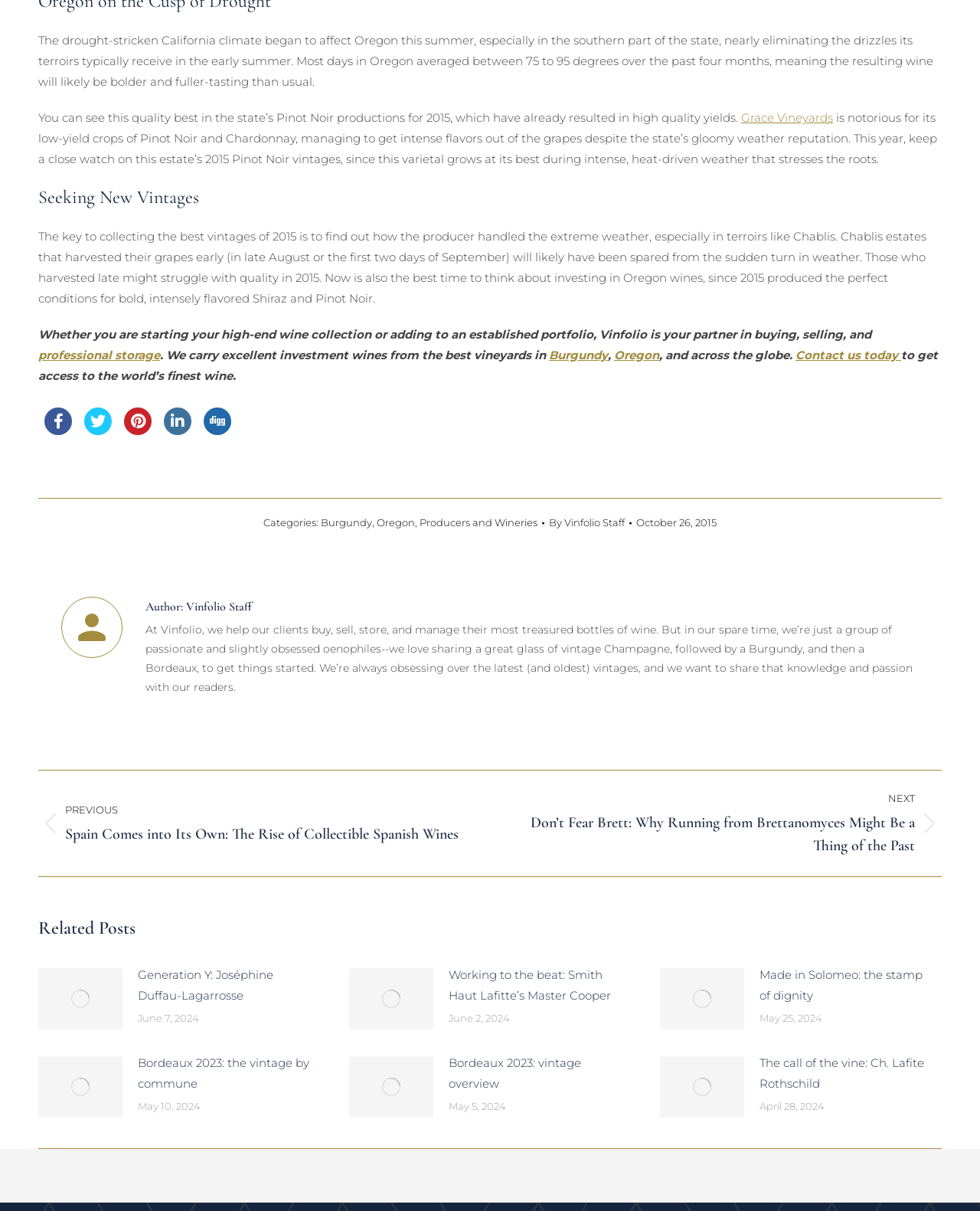Identify the bounding box coordinates of the clickable region required to complete the instruction: "Click on 'Grace Vineyards'". The coordinates should be given as four float numbers within the range of 0 and 1, i.e., [left, top, right, bottom].

[0.756, 0.091, 0.85, 0.103]